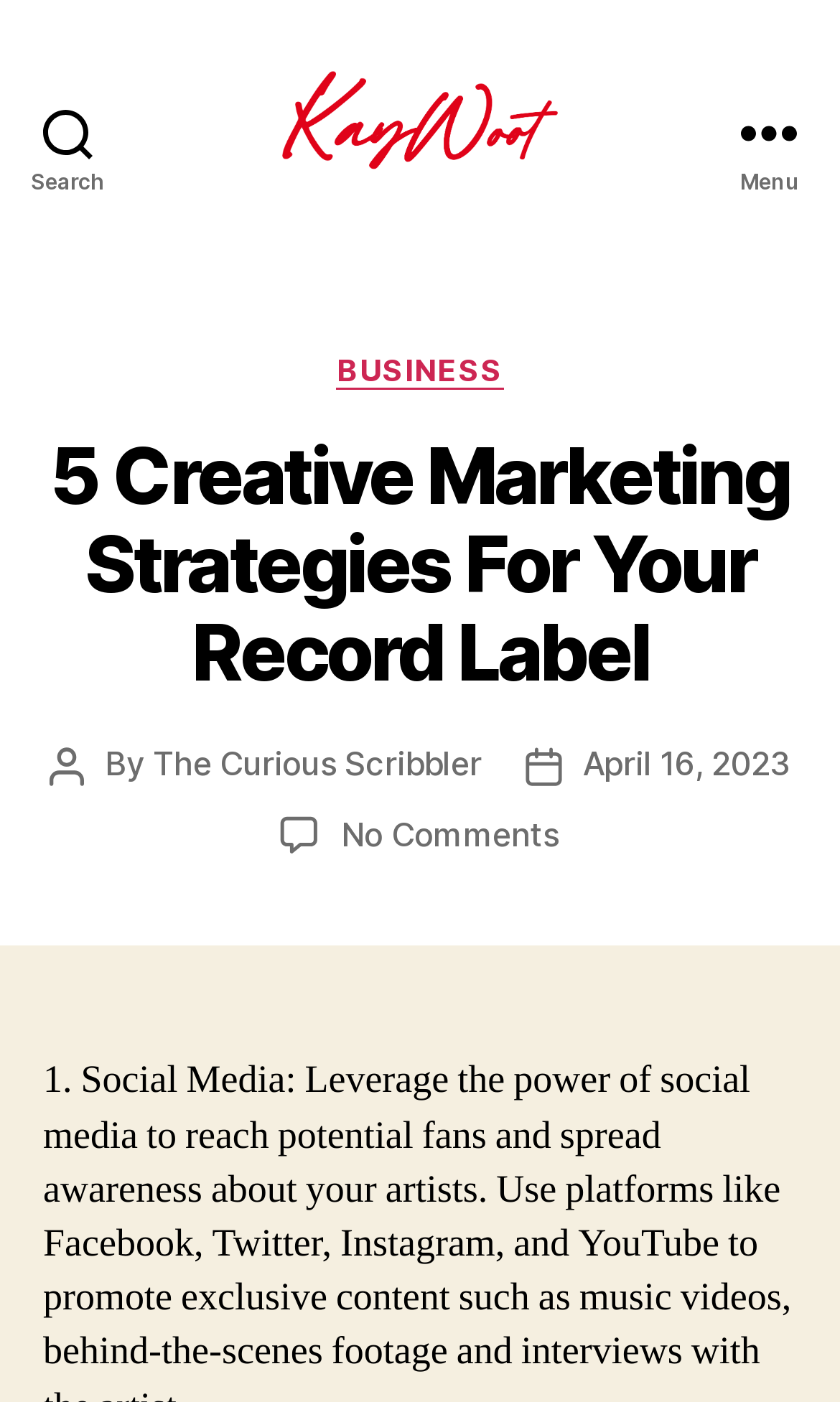Respond to the following question with a brief word or phrase:
What is the name of the website?

Kaywoot.com